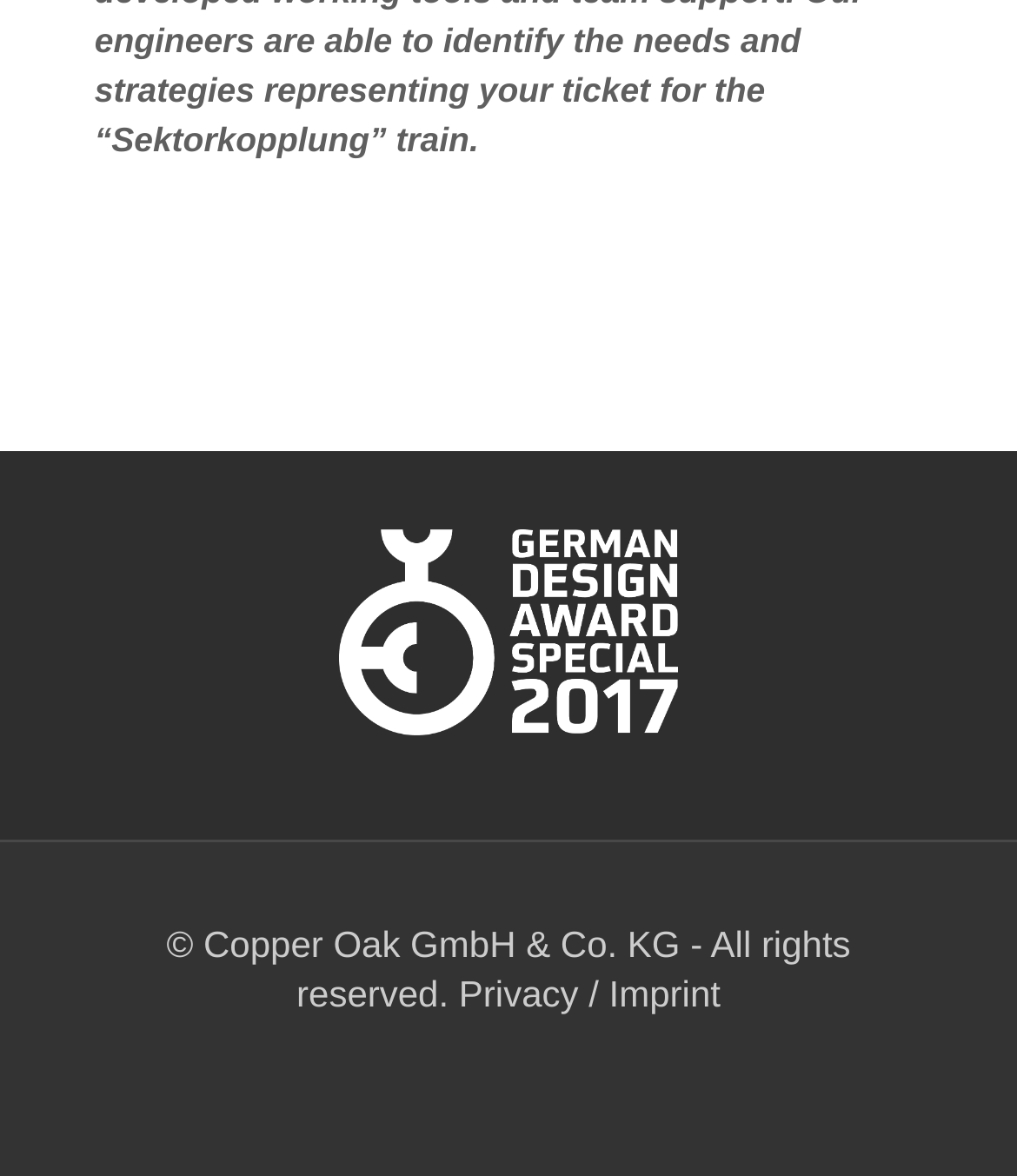Given the following UI element description: "Imprint", find the bounding box coordinates in the webpage screenshot.

[0.599, 0.826, 0.708, 0.862]